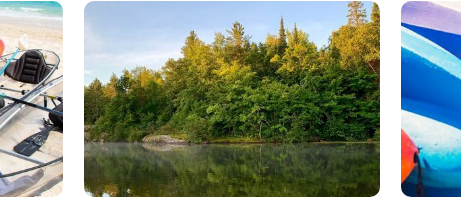What activities are suitable for this setting?
Look at the image and answer the question using a single word or phrase.

Kayaking and paddleboarding